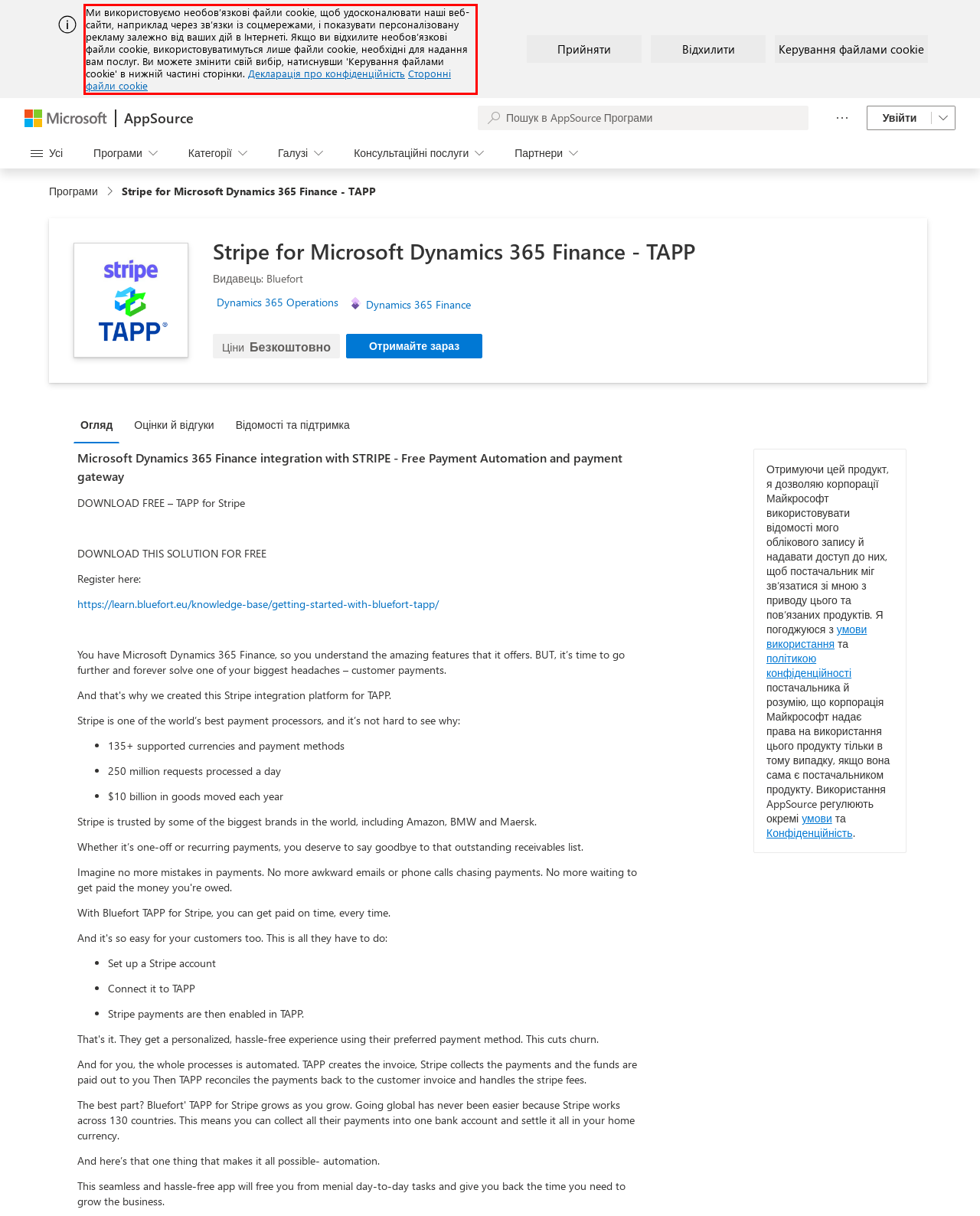Given a screenshot of a webpage containing a red bounding box, perform OCR on the text within this red bounding box and provide the text content.

Ми використовуємо необов’язкові файли cookie, щоб удосконалювати наші веб-сайти, наприклад через зв’язки із соцмережами, і показувати персоналізовану рекламу залежно від ваших дій в Інтернеті. Якщо ви відхилите необов’язкові файли cookie, використовуватимуться лише файли cookie, необхідні для надання вам послуг. Ви можете змінити свій вибір, натиснувши 'Керування файлами cookie' в нижній частині сторінки. Декларація про конфіденційність Сторонні файли cookie